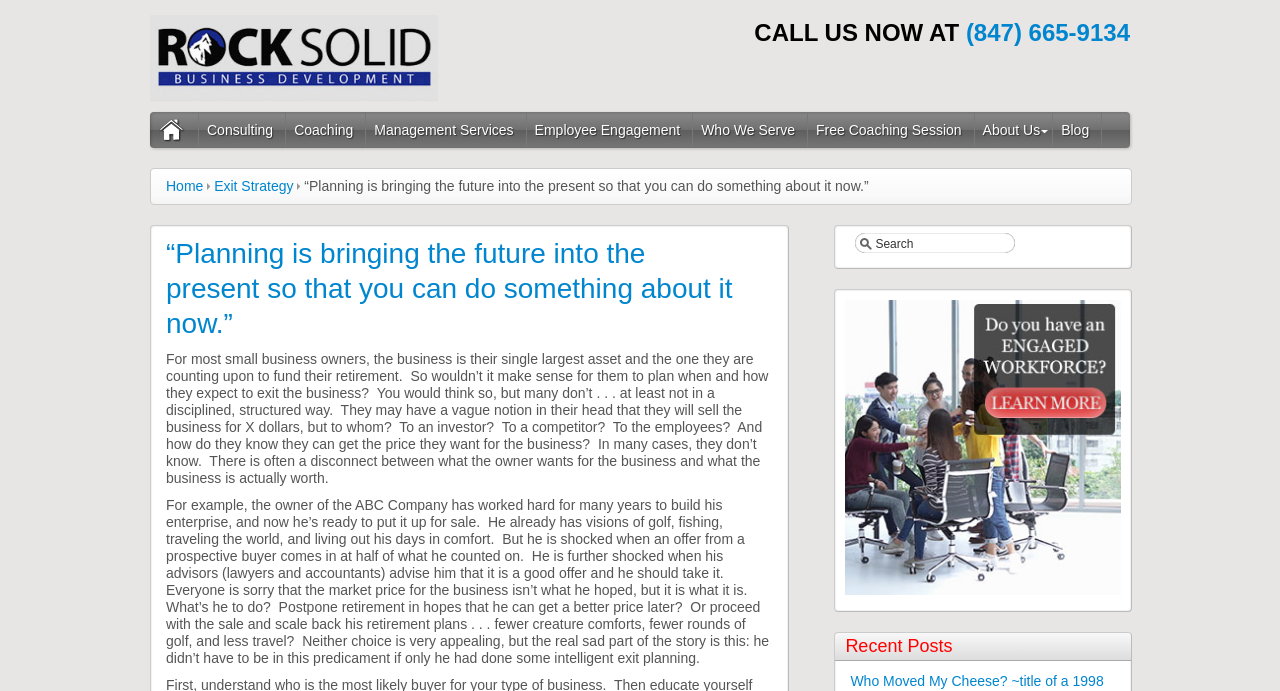Please identify the bounding box coordinates of the element I need to click to follow this instruction: "Click the 'Consulting' link".

[0.152, 0.162, 0.224, 0.214]